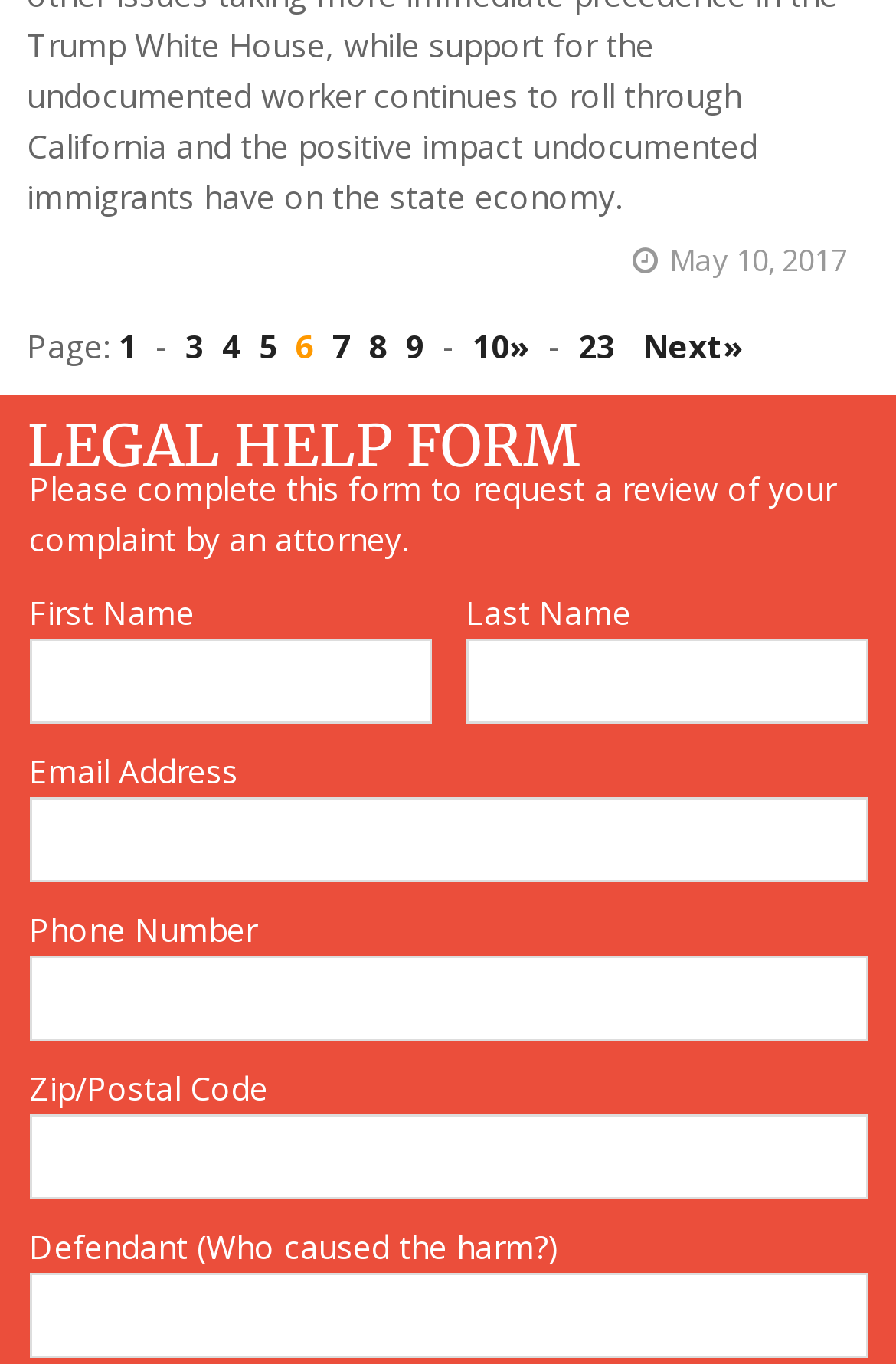Reply to the question below using a single word or brief phrase:
What is the purpose of this form?

Request a review of a complaint